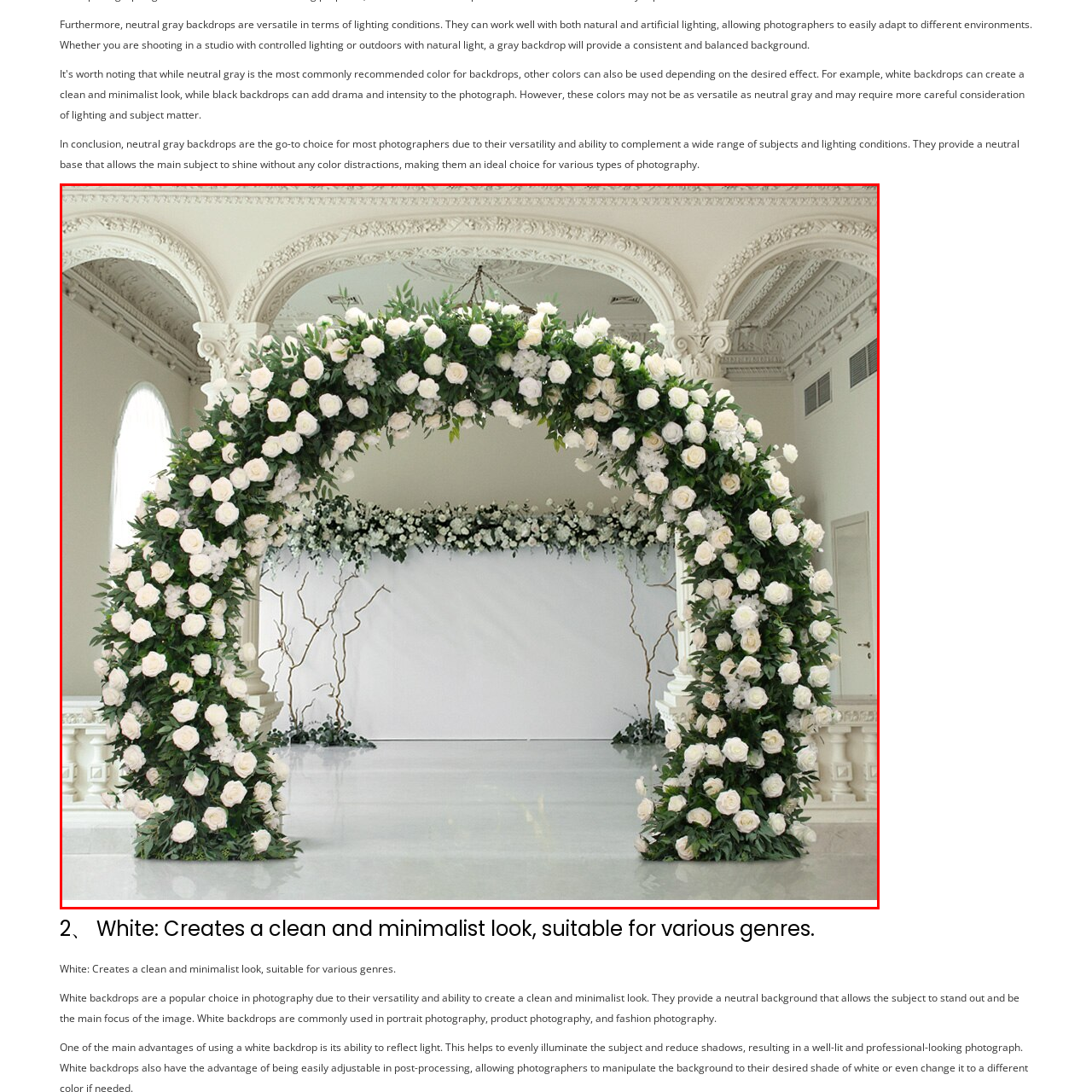Offer a detailed explanation of the scene within the red bounding box.

This image features a stunning floral arch adorned with white roses and lush greenery, creating a picturesque backdrop. The arch is set against a light-colored background, ideal for photography, emphasizing the elegant design and the serene ambiance of the space. The backdrop, while neutral, adds to the overall aesthetic by providing a clean and minimalist setting that enhances the beauty of the floral arrangement. This type of backdrop is versatile, suitable for various events such as weddings, photoshoots, or celebrations, allowing the main subjects to stand out beautifully without any distracting colors.